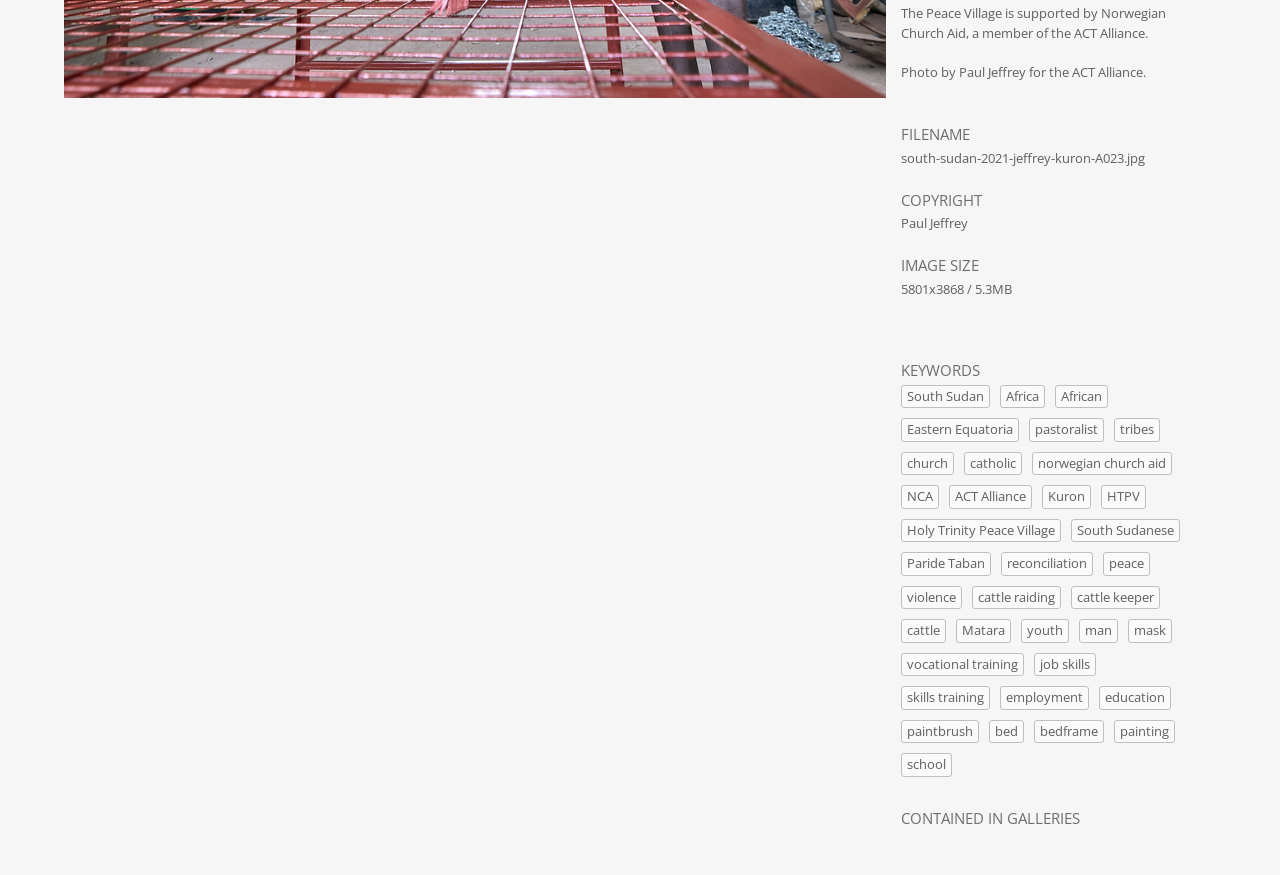Identify the bounding box for the described UI element. Provide the coordinates in (top-left x, top-left y, bottom-right x, bottom-right y) format with values ranging from 0 to 1: cattle raiding

[0.759, 0.67, 0.829, 0.696]